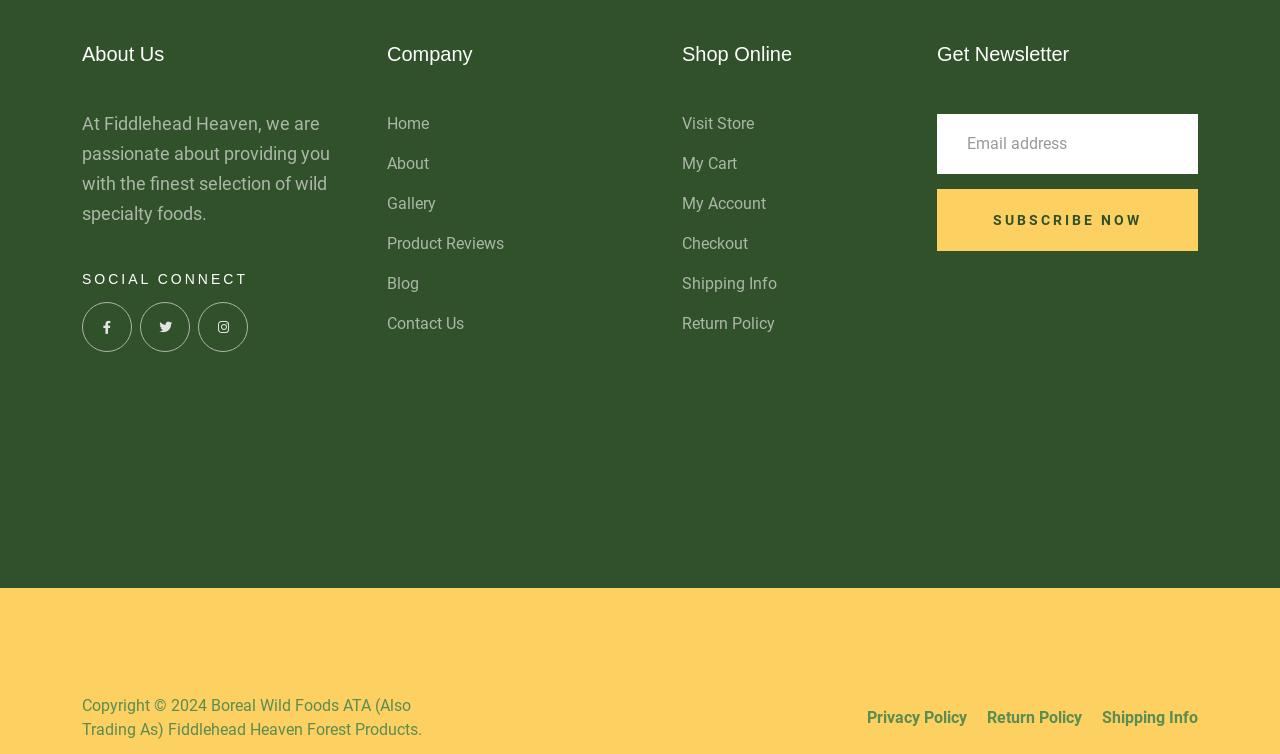For the element described, predict the bounding box coordinates as (top-left x, top-left y, bottom-right x, bottom-right y). All values should be between 0 and 1. Element description: About

[0.302, 0.191, 0.335, 0.244]